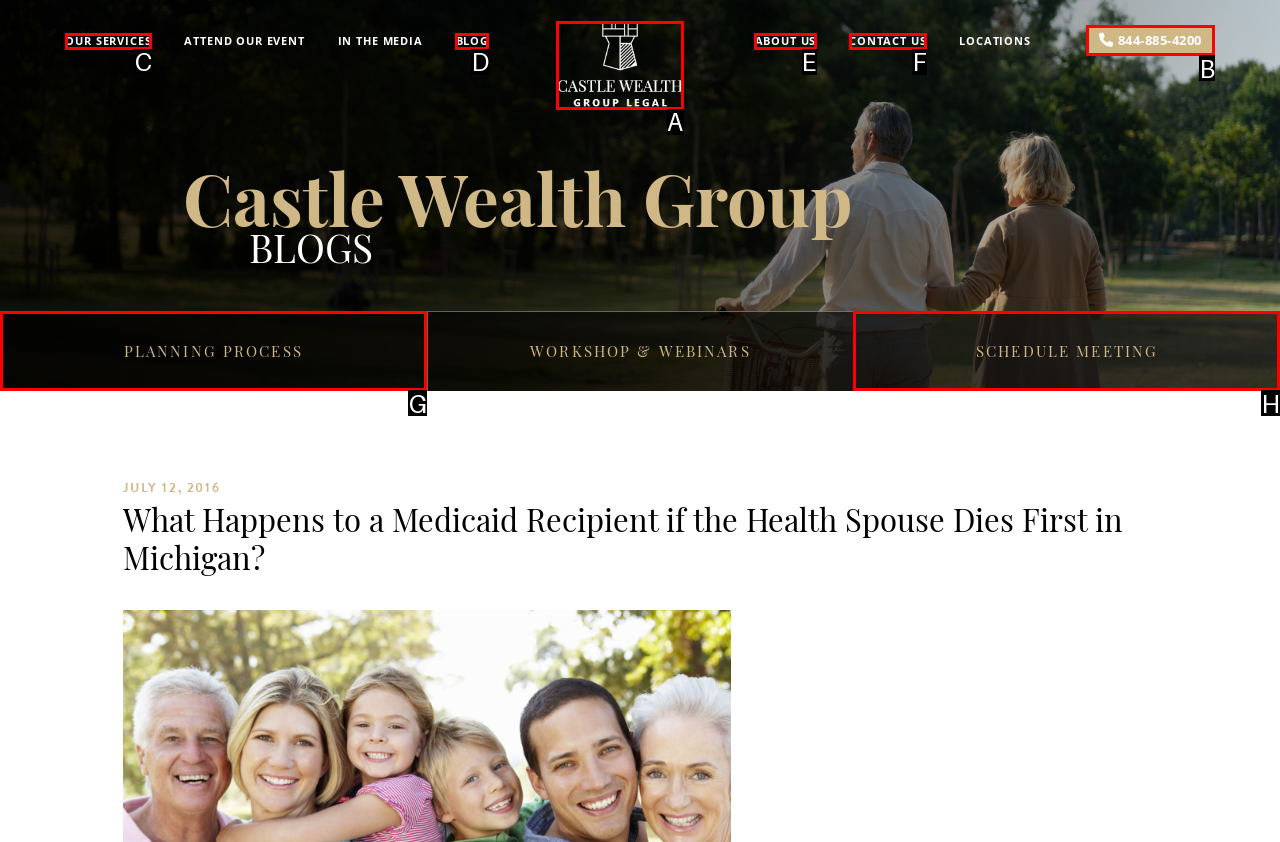Tell me which one HTML element best matches the description: Contact Us
Answer with the option's letter from the given choices directly.

F